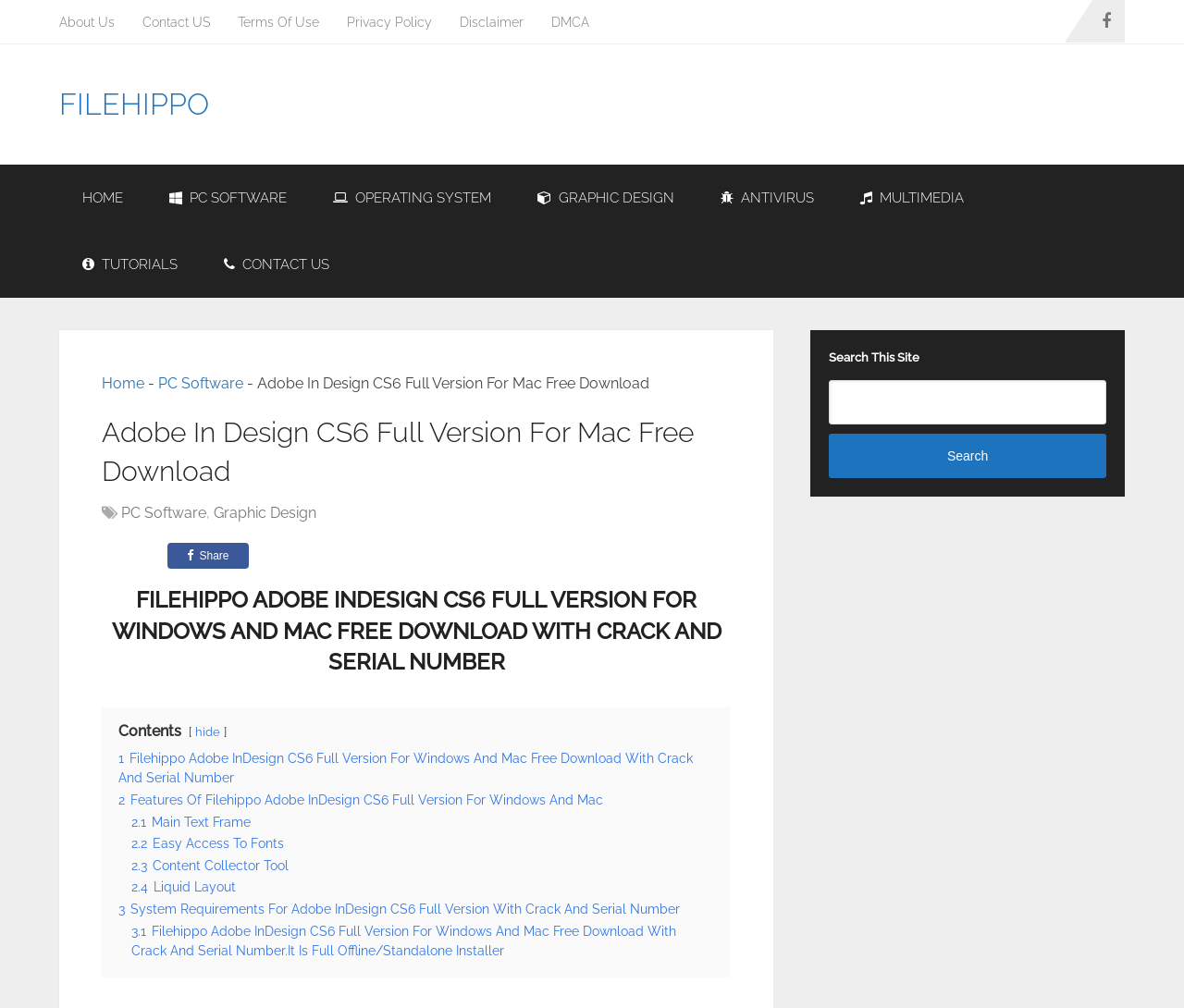Specify the bounding box coordinates of the area that needs to be clicked to achieve the following instruction: "Go to PC Software".

[0.123, 0.163, 0.262, 0.229]